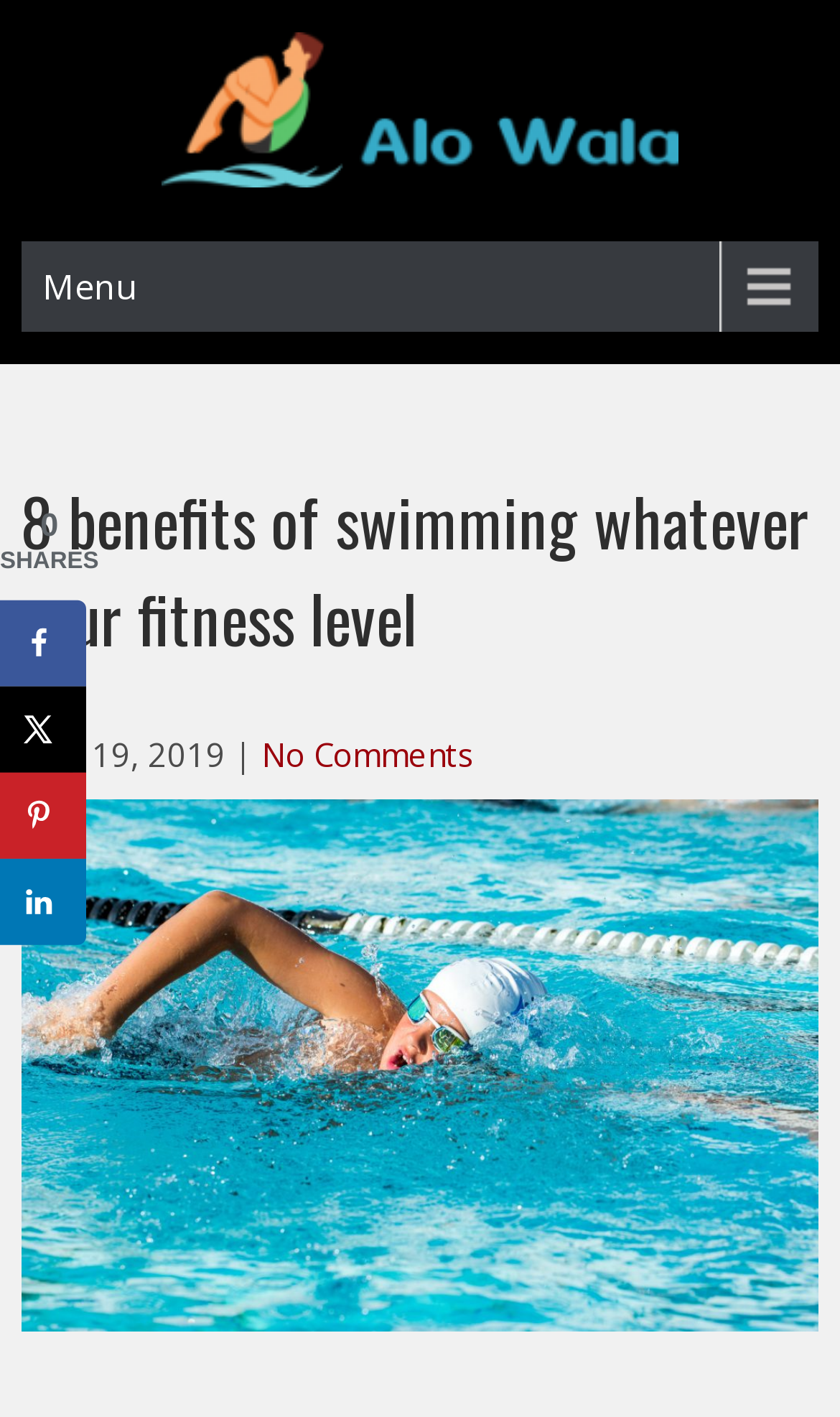Identify the bounding box coordinates of the region that should be clicked to execute the following instruction: "Click on the 'No Comments' link".

[0.312, 0.517, 0.566, 0.547]